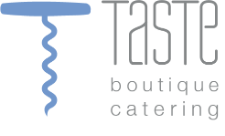What is the focus of Taste Catering's service?
Can you offer a detailed and complete answer to this question?

The caption states that the word 'catering' signifies the service's focus on providing exquisite culinary experiences, implying that the focus of Taste Catering's service is to provide high-quality food experiences.